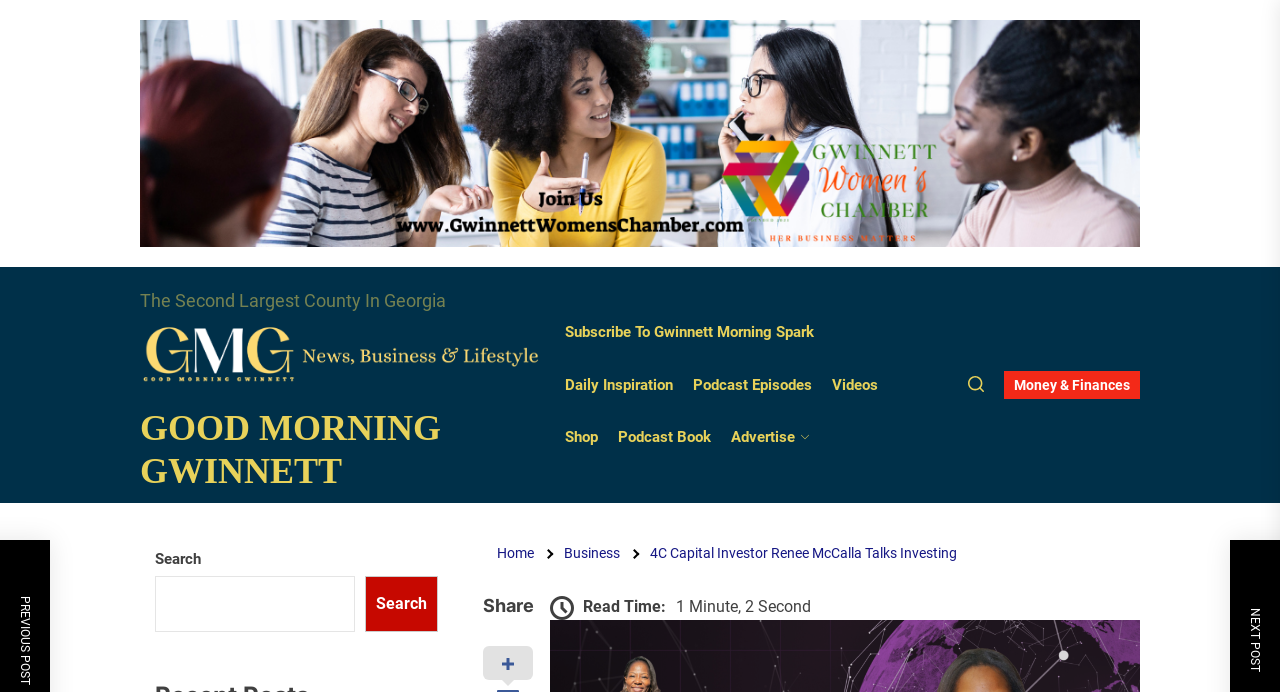Identify the bounding box coordinates of the area you need to click to perform the following instruction: "Click on the Header AD Image".

[0.109, 0.032, 0.891, 0.059]